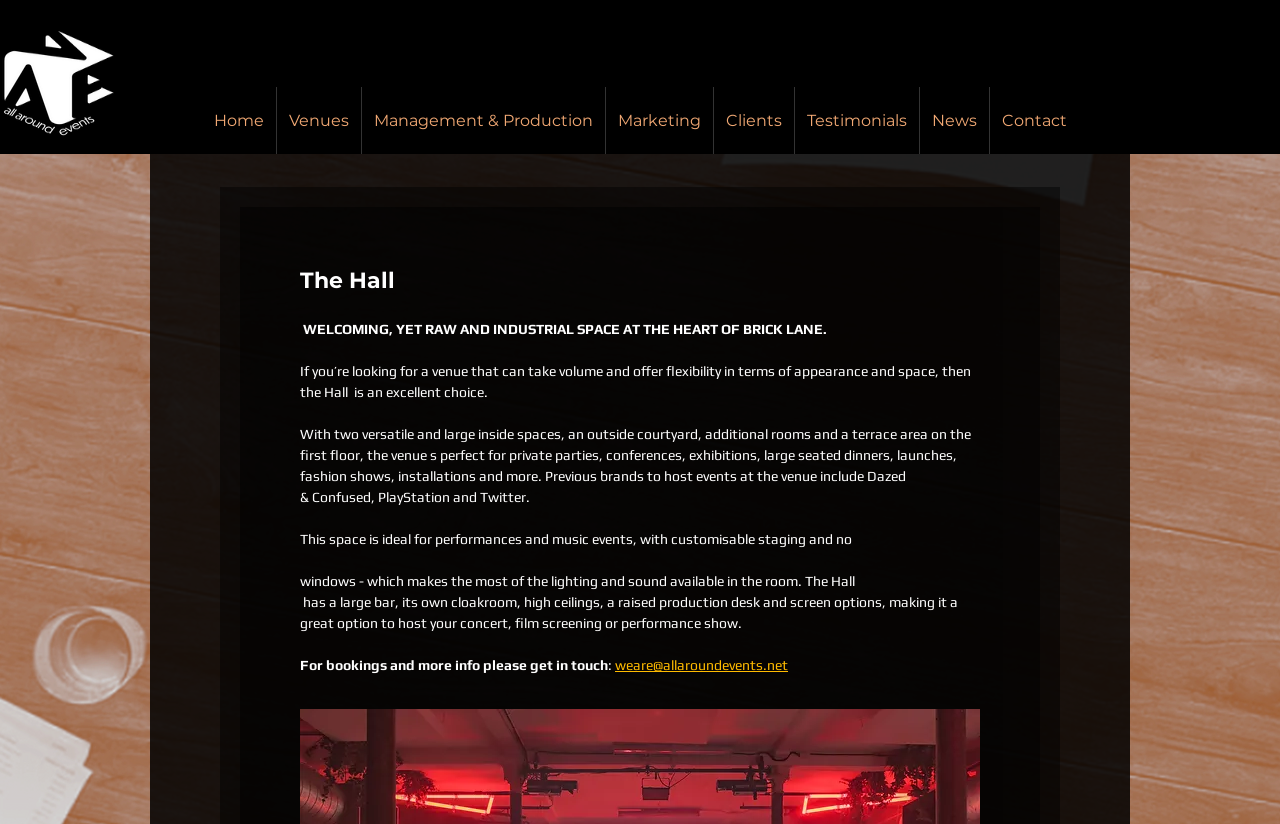What is the name of the venue?
Use the information from the screenshot to give a comprehensive response to the question.

The name of the venue is mentioned in the heading 'The Hall' which is located at the top of the webpage, and also mentioned in the static text 'The Hall is an excellent choice'.